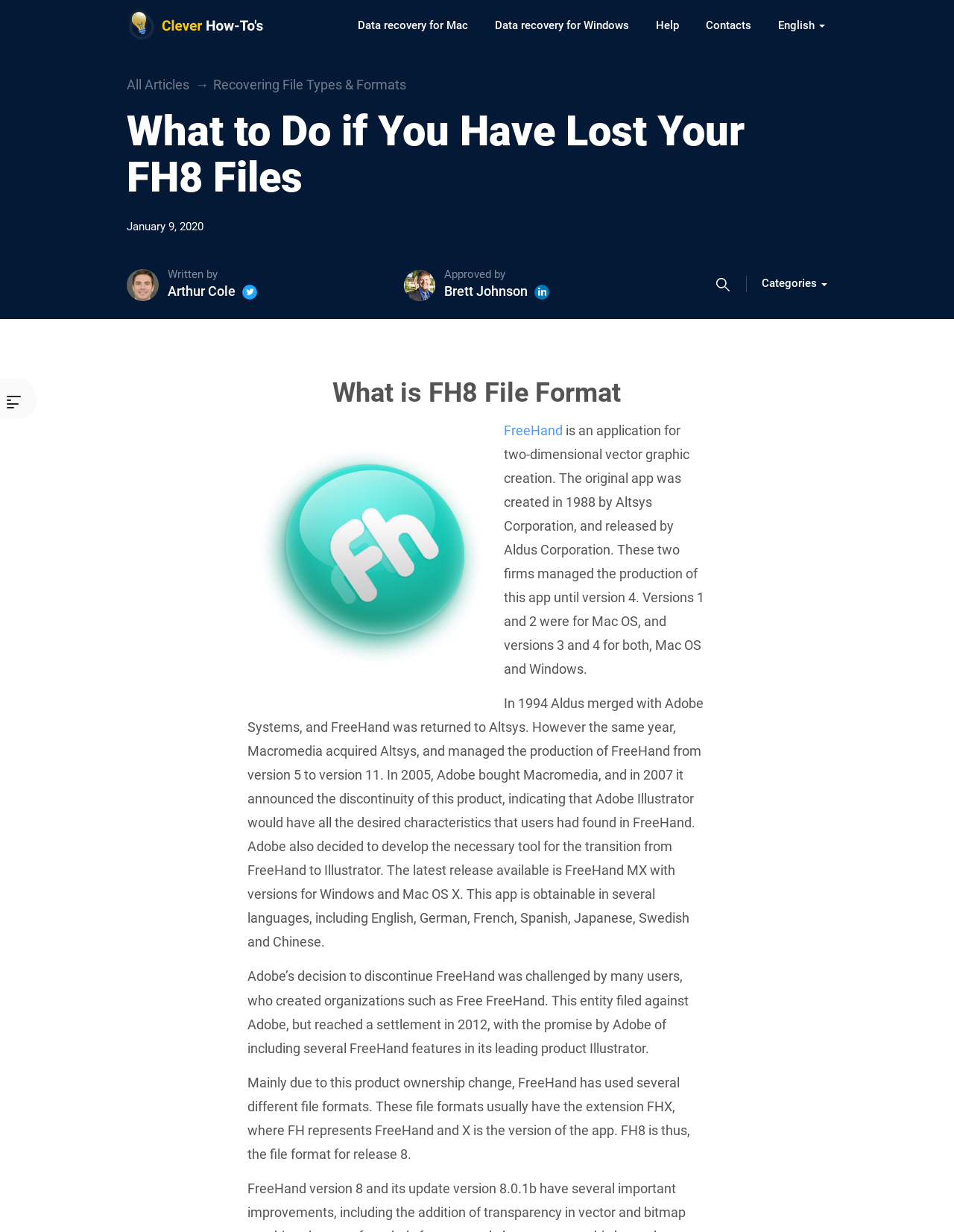Please determine the main heading text of this webpage.

What to Do if You Have Lost Your FH8 Files